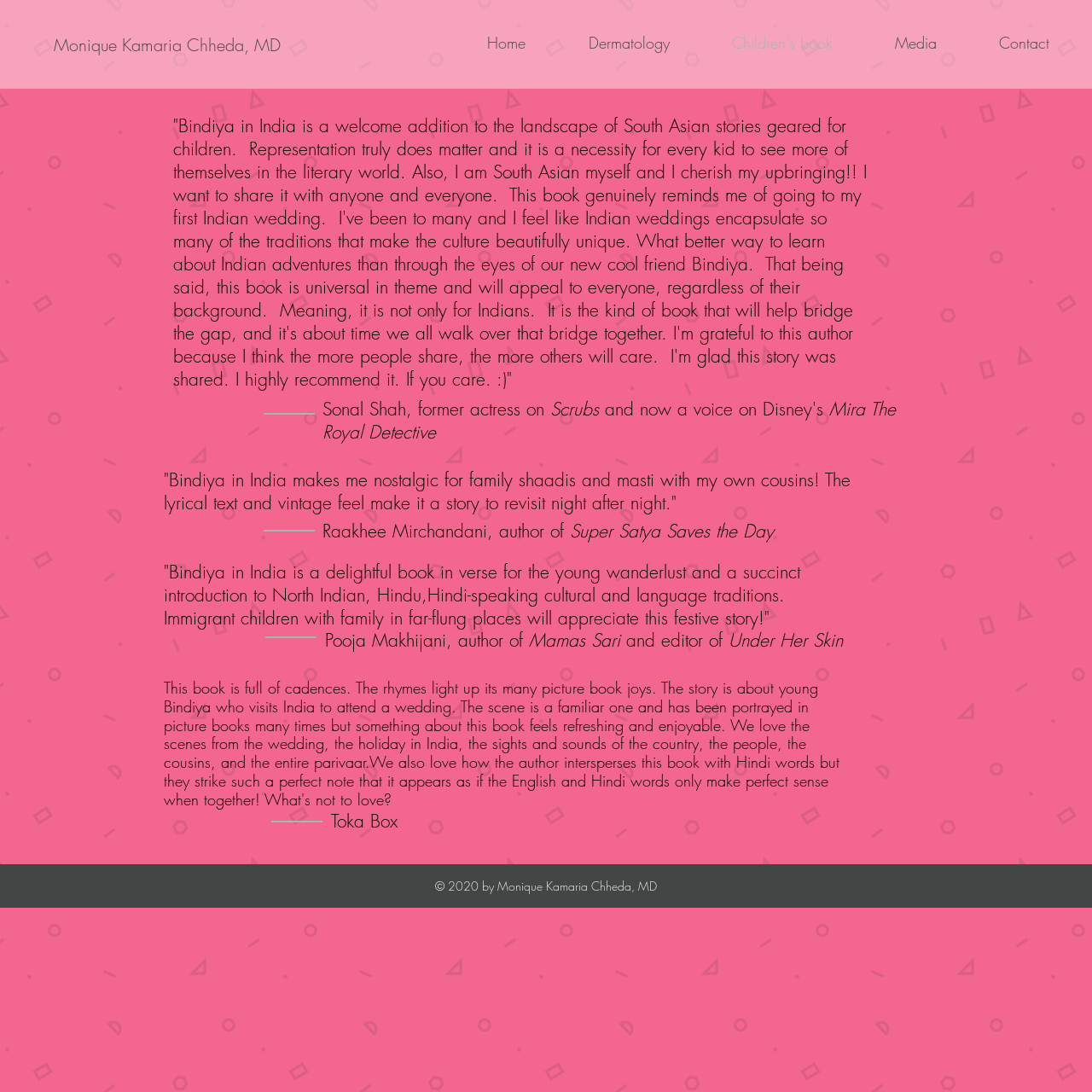Examine the image and give a thorough answer to the following question:
What is the copyright year of the webpage content?

The answer can be found by looking at the StaticText element at the bottom of the webpage, which contains the copyright information '© 2020 by Monique Kamaria Chheda, MD'.